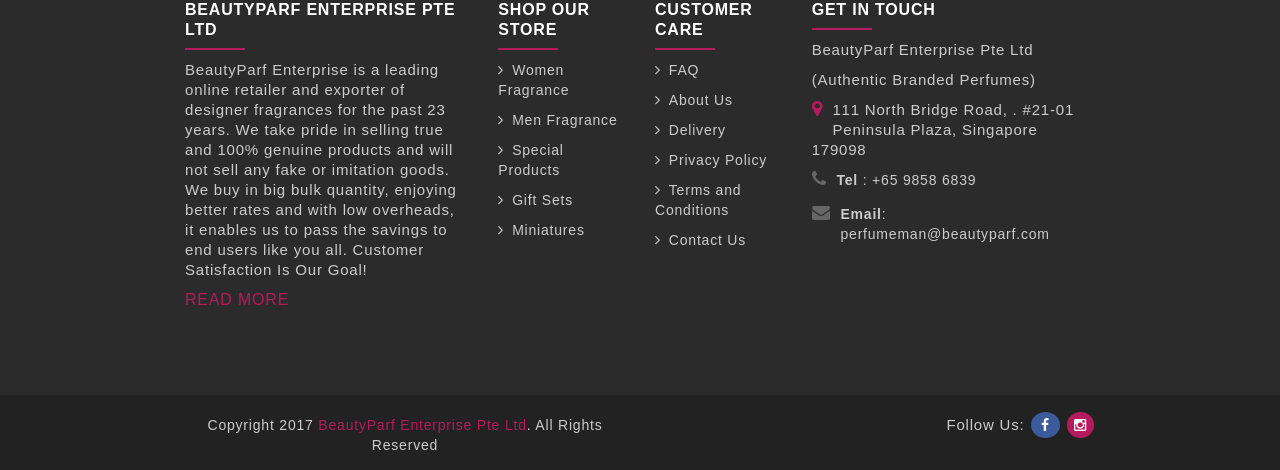Bounding box coordinates are specified in the format (top-left x, top-left y, bottom-right x, bottom-right y). All values are floating point numbers bounded between 0 and 1. Please provide the bounding box coordinate of the region this sentence describes: Tel : +65 9858 6839

[0.653, 0.366, 0.763, 0.4]